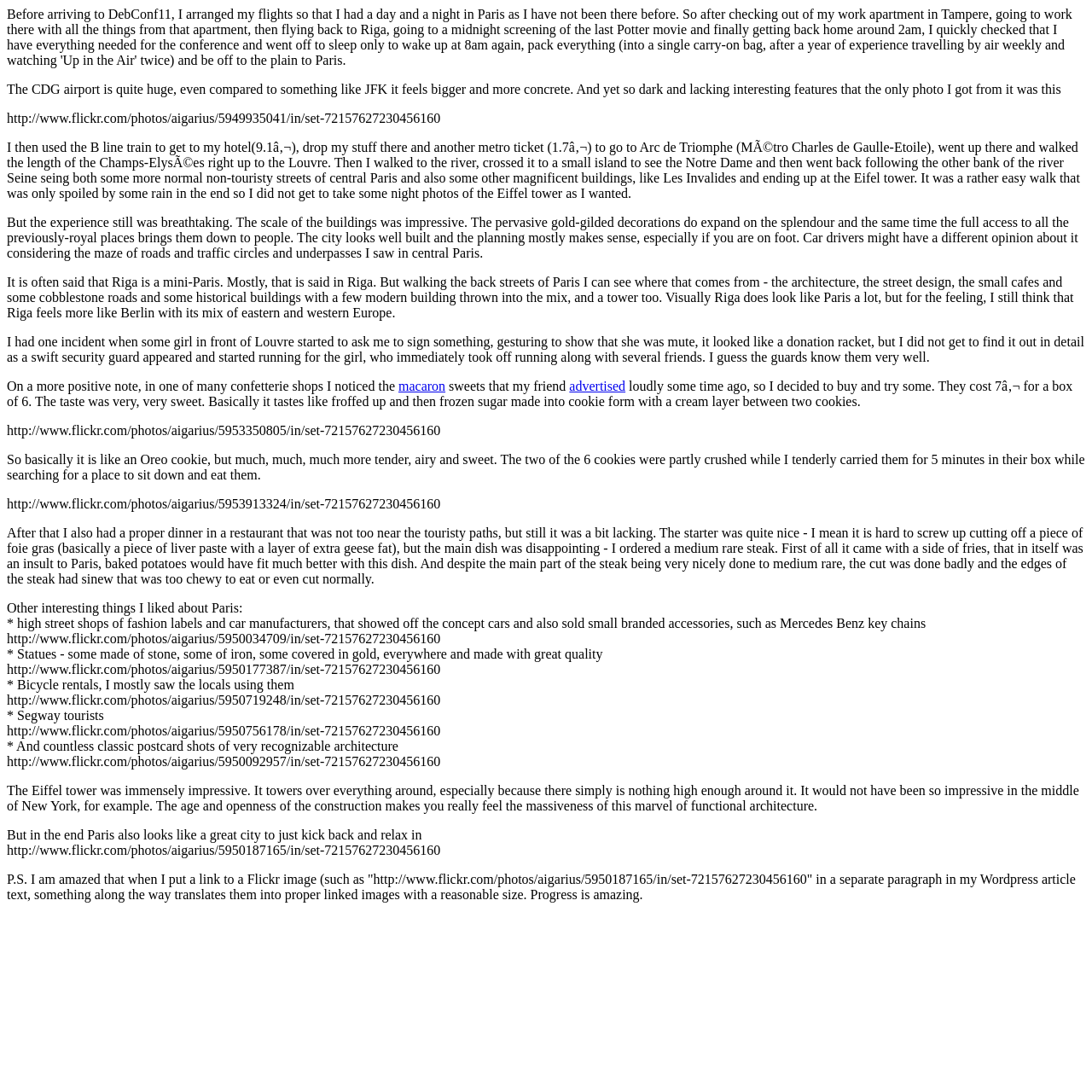Please determine the bounding box coordinates, formatted as (top-left x, top-left y, bottom-right x, bottom-right y), with all values as floating point numbers between 0 and 1. Identify the bounding box of the region described as: macaron

[0.365, 0.347, 0.408, 0.36]